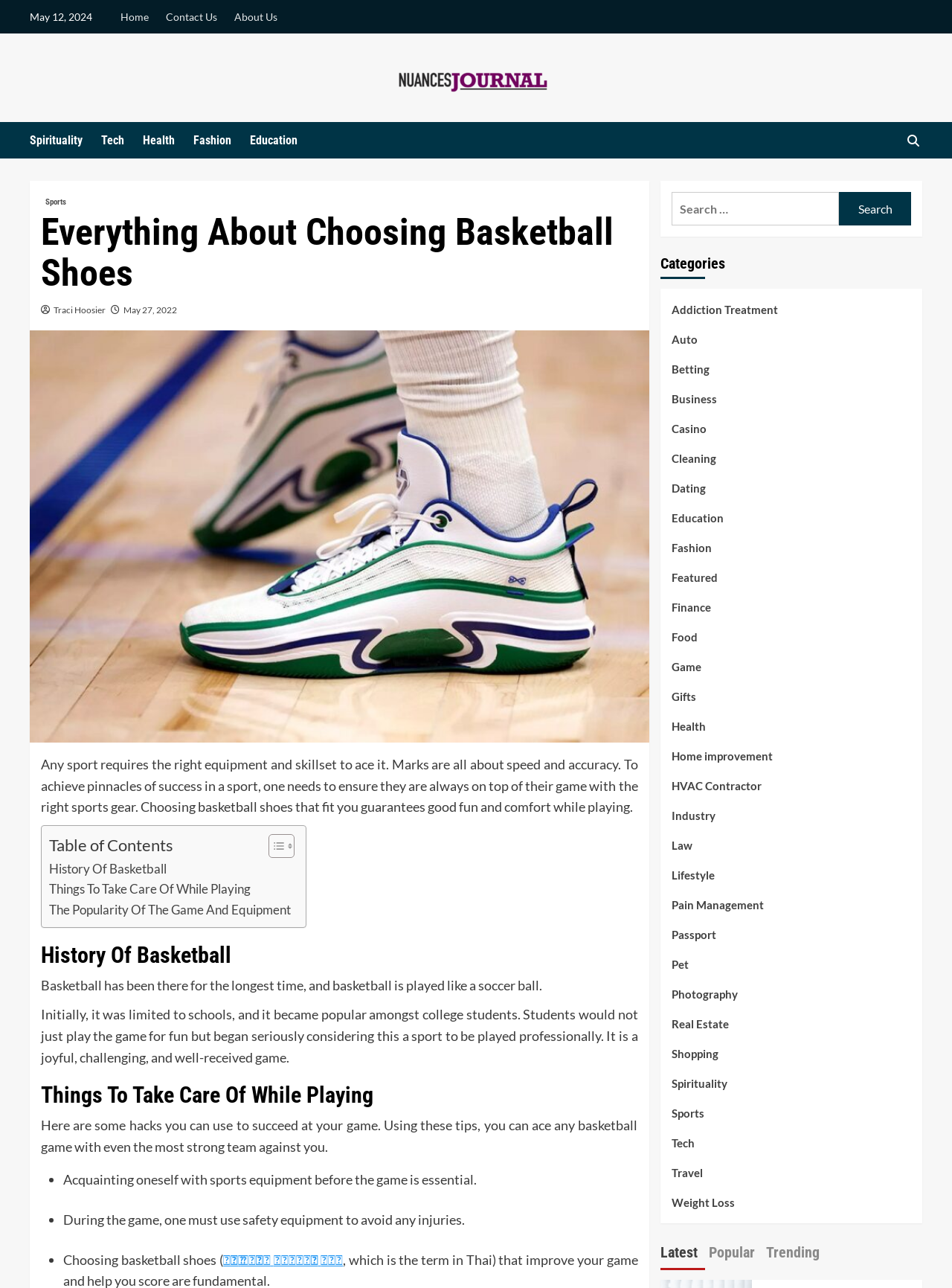Please determine the bounding box coordinates of the section I need to click to accomplish this instruction: "Click on the 'Toggle Table of Content' button".

[0.27, 0.647, 0.305, 0.667]